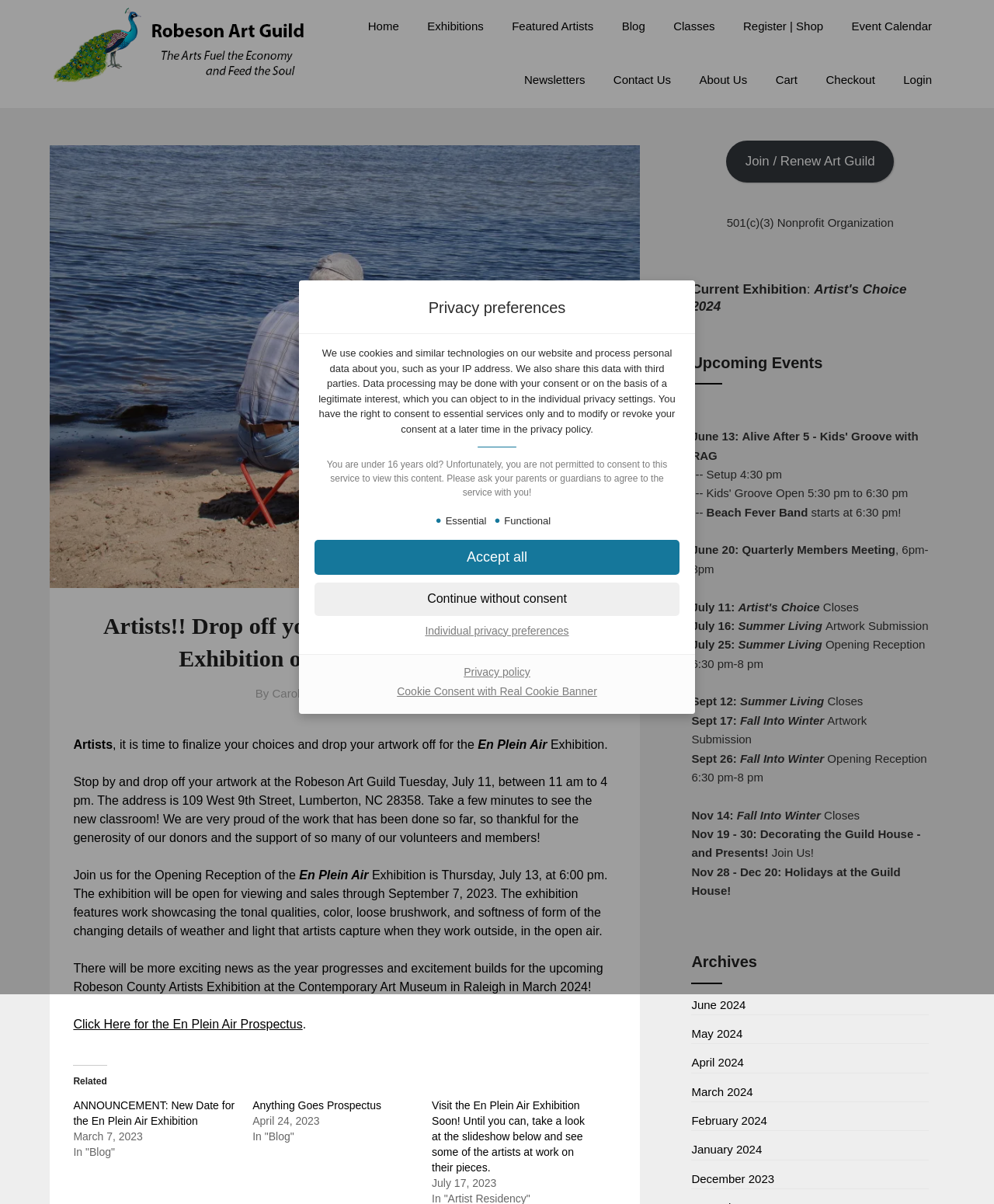Extract the primary header of the webpage and generate its text.

Artists!! Drop off your work for the En Plein Air Exhibition on Tuesday, July 11th!